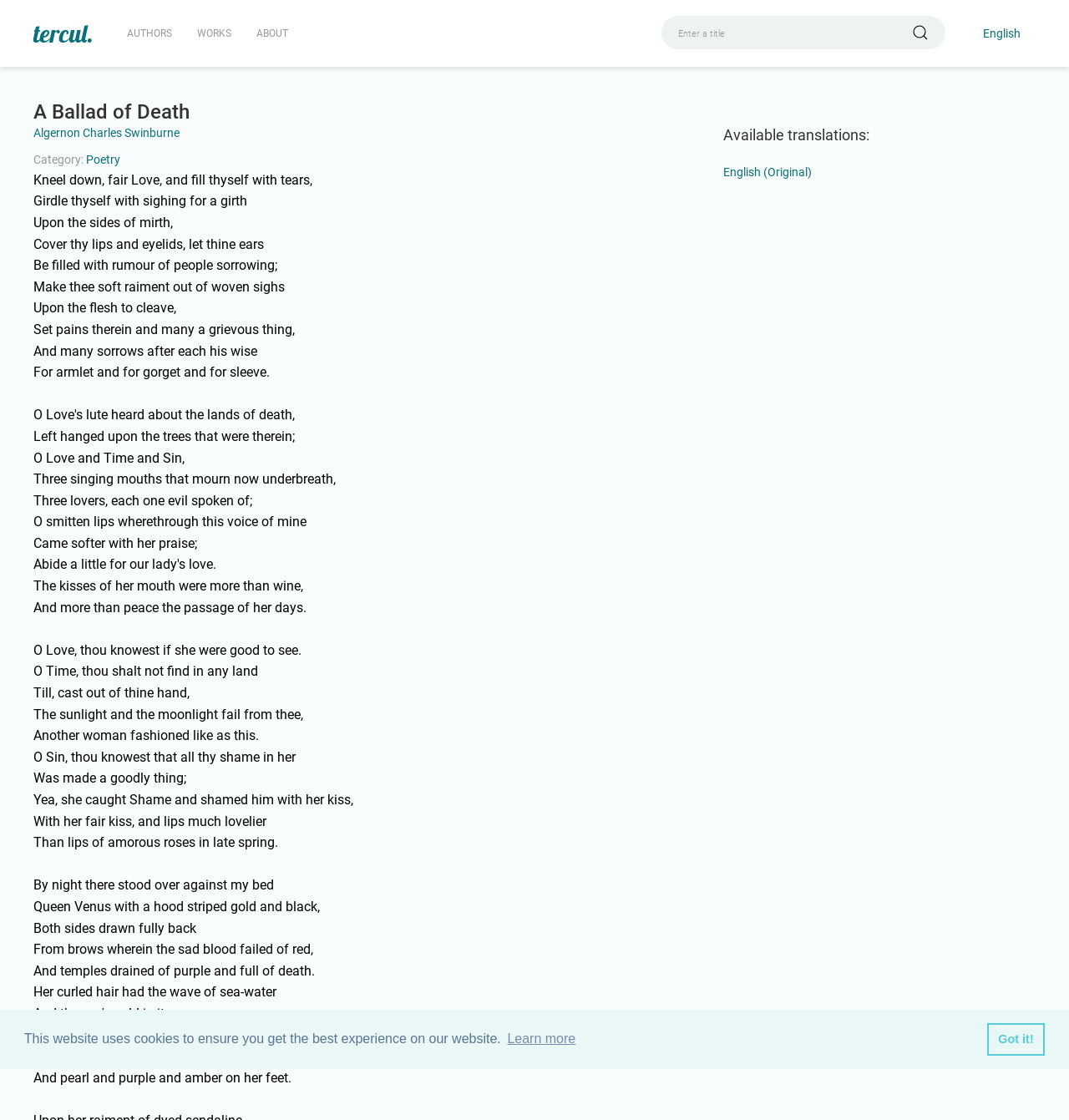Locate the primary heading on the webpage and return its text.

A Ballad of Death